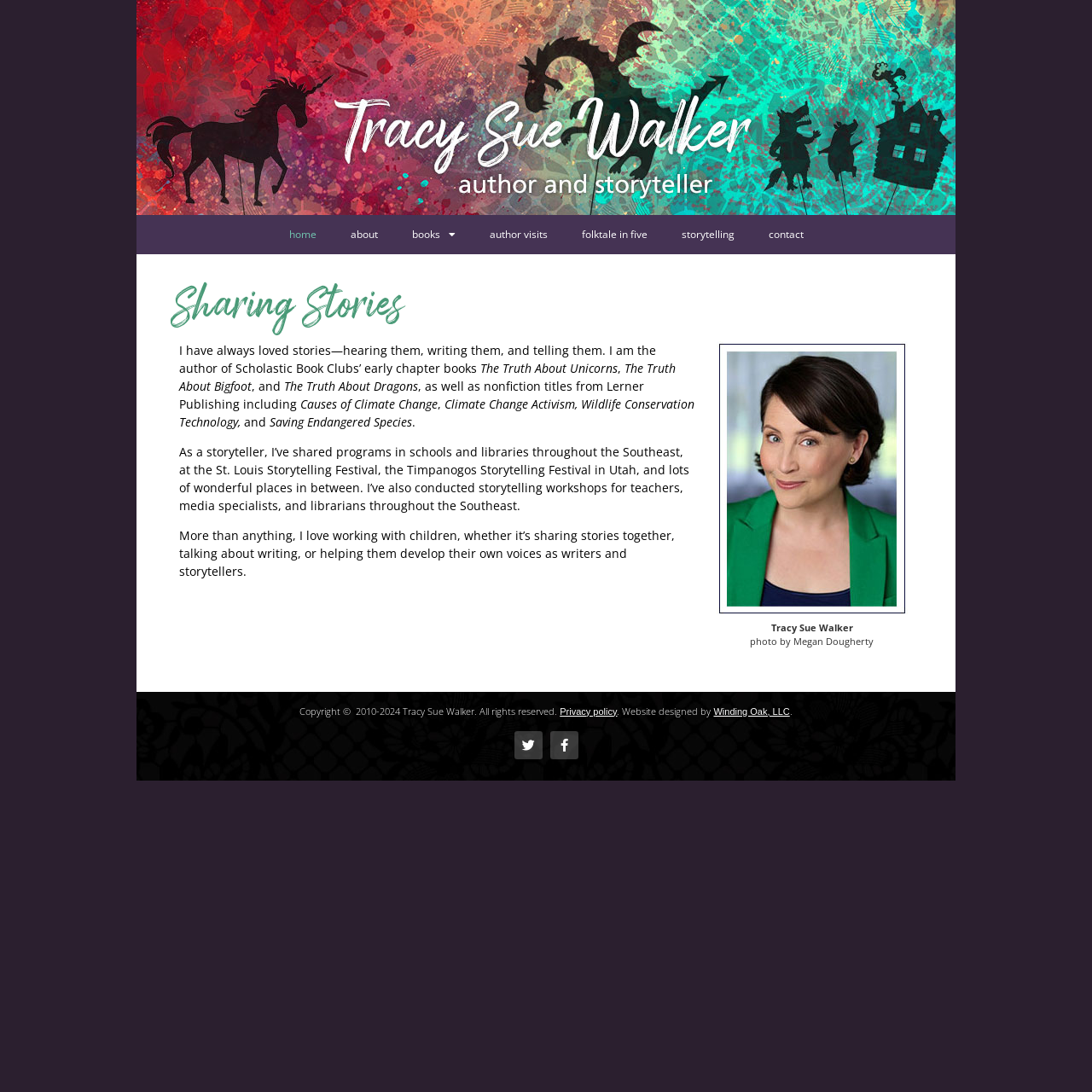Reply to the question with a single word or phrase:
What is the author's name?

Tracy Sue Walker